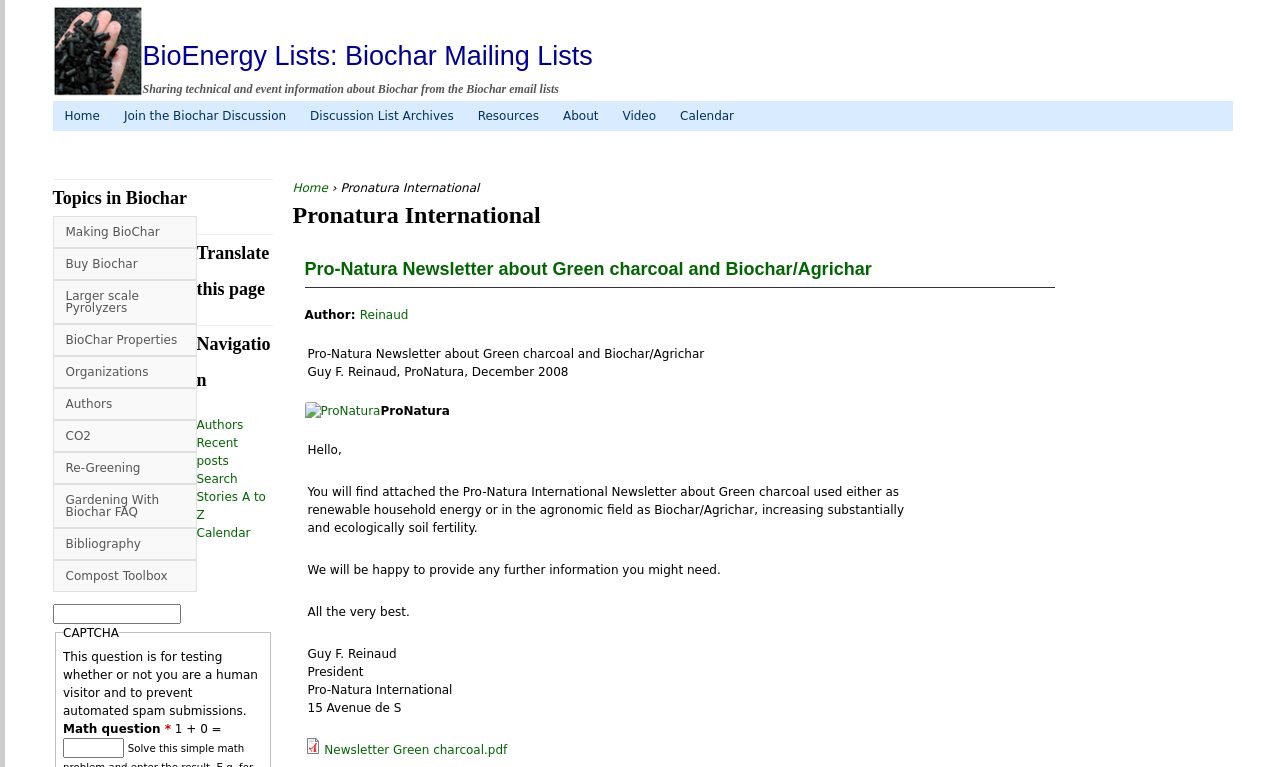Please determine the bounding box coordinates of the element's region to click for the following instruction: "Search for something".

[0.041, 0.787, 0.141, 0.813]